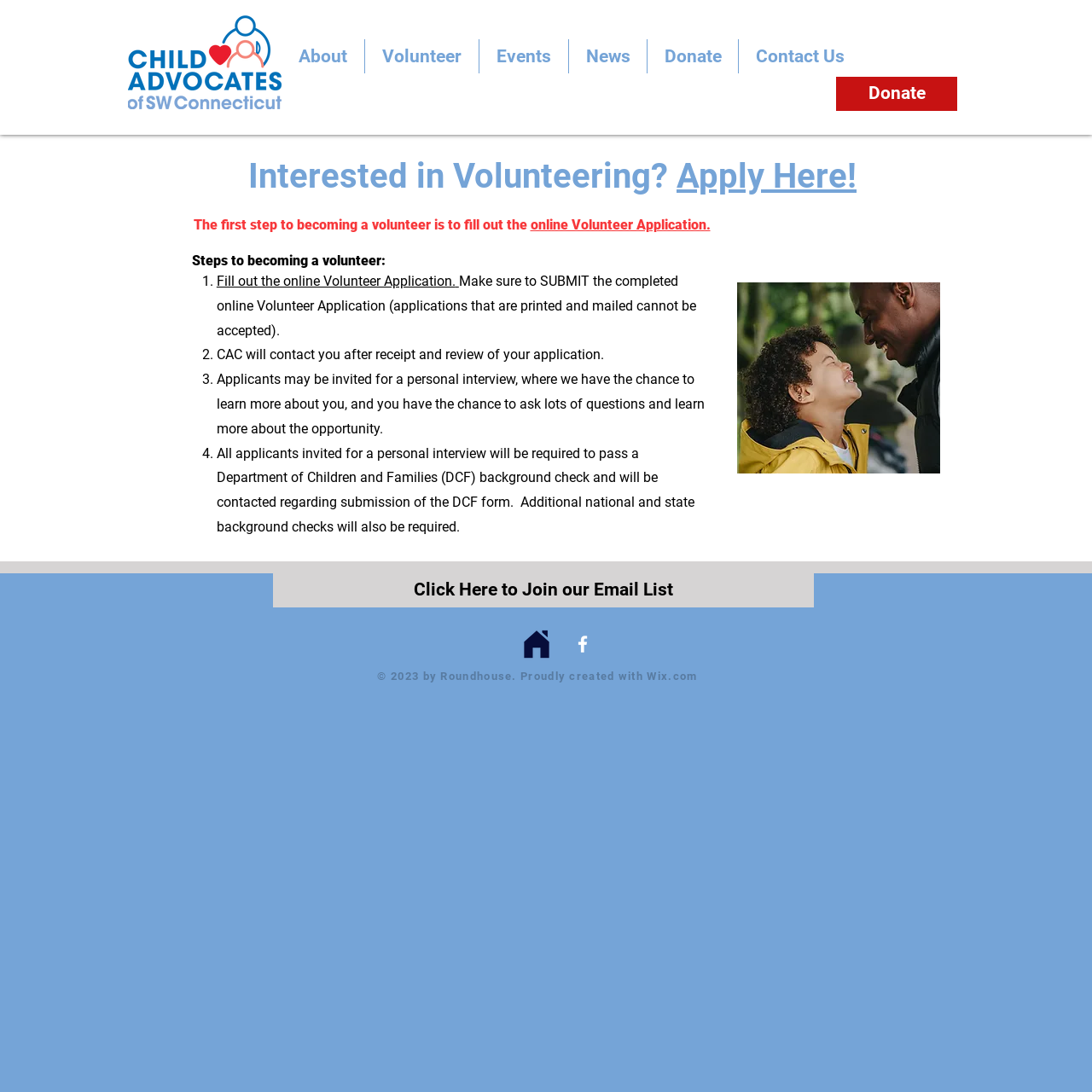Determine the main text heading of the webpage and provide its content.

Interested in Volunteering? Apply Here!